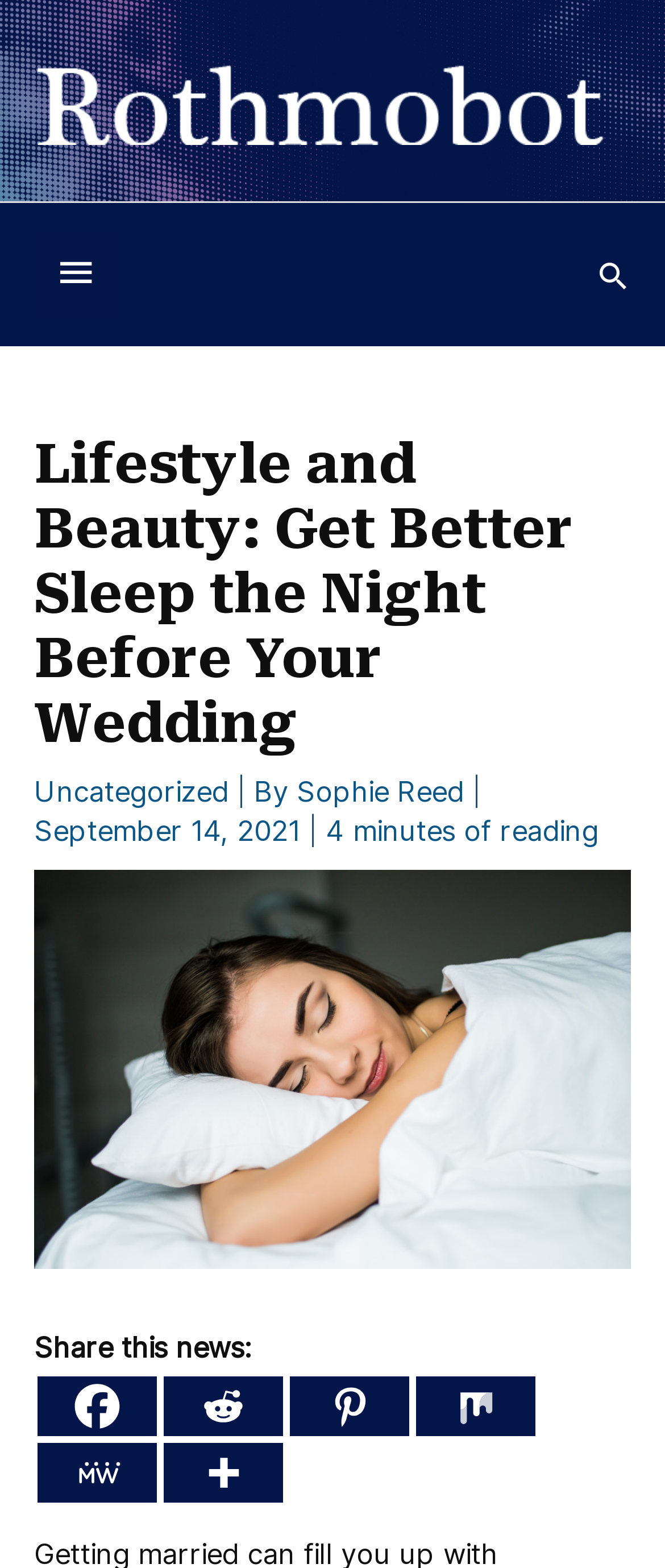Identify the coordinates of the bounding box for the element described below: "aria-label="MeWe" title="MeWe"". Return the coordinates as four float numbers between 0 and 1: [left, top, right, bottom].

[0.056, 0.921, 0.236, 0.959]